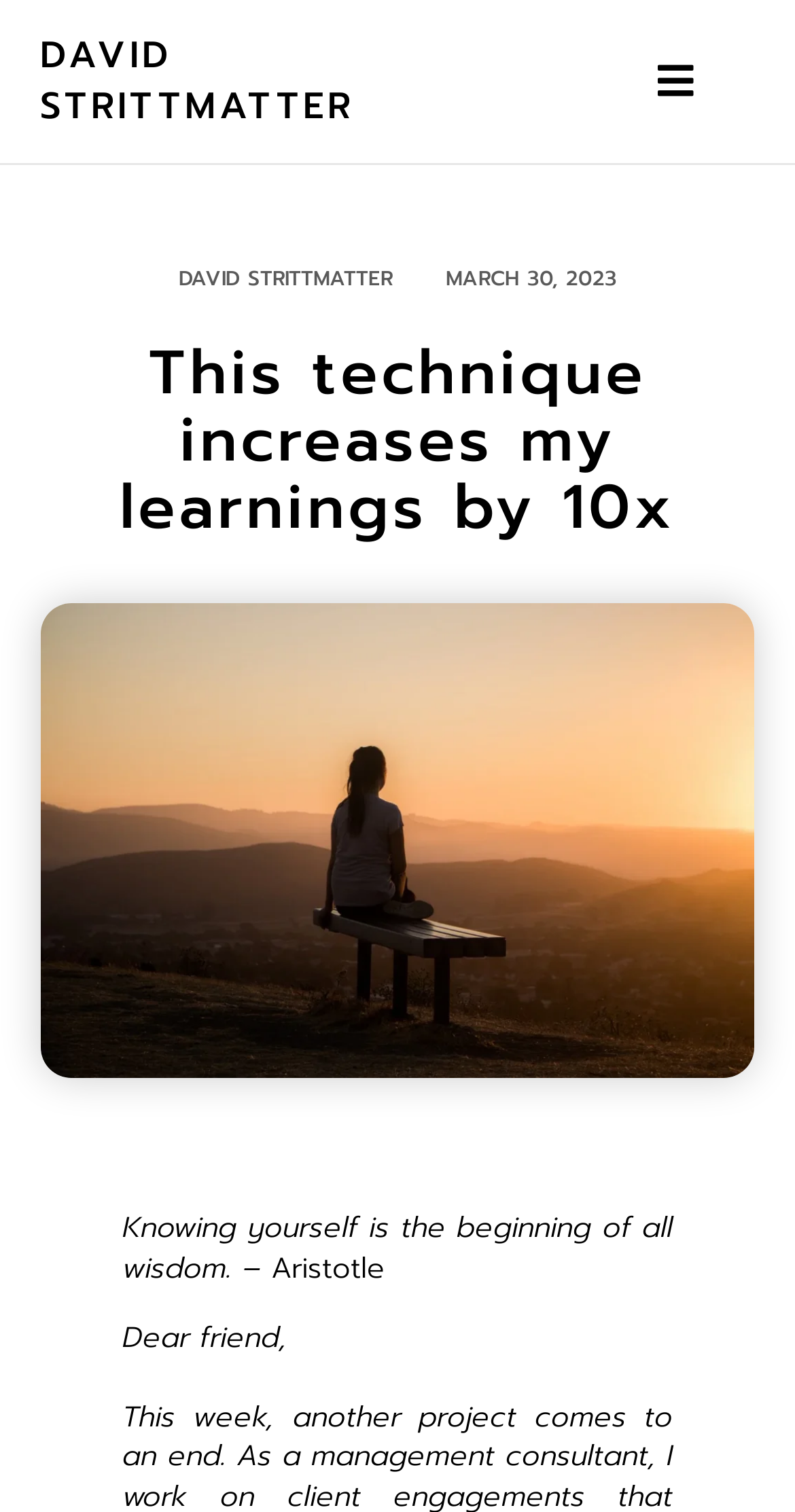Extract the bounding box coordinates of the UI element described: "David Strittmatter". Provide the coordinates in the format [left, top, right, bottom] with values ranging from 0 to 1.

[0.05, 0.017, 0.445, 0.089]